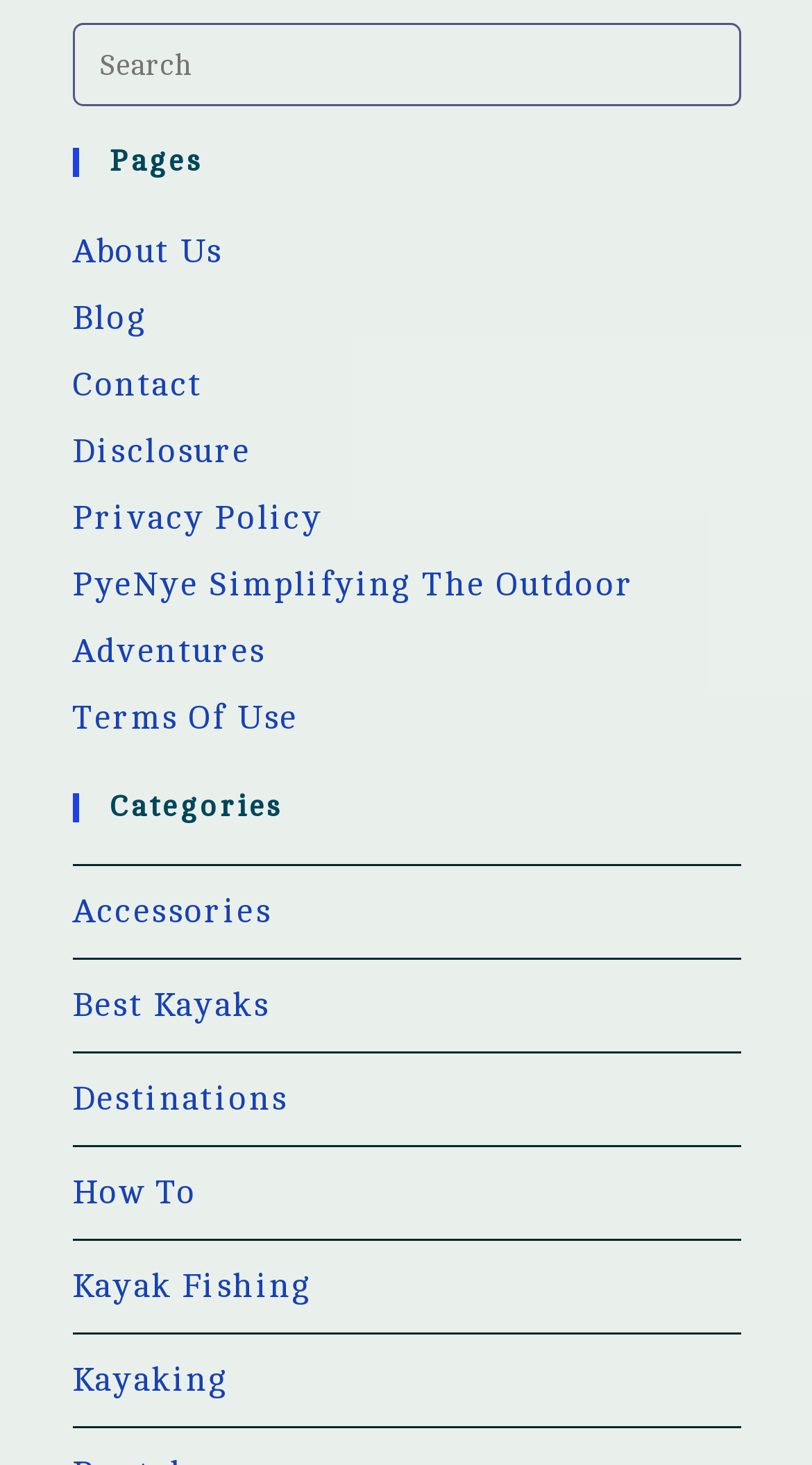Specify the bounding box coordinates of the area to click in order to execute this command: 'Explore kayak fishing'. The coordinates should consist of four float numbers ranging from 0 to 1, and should be formatted as [left, top, right, bottom].

[0.088, 0.866, 0.384, 0.892]